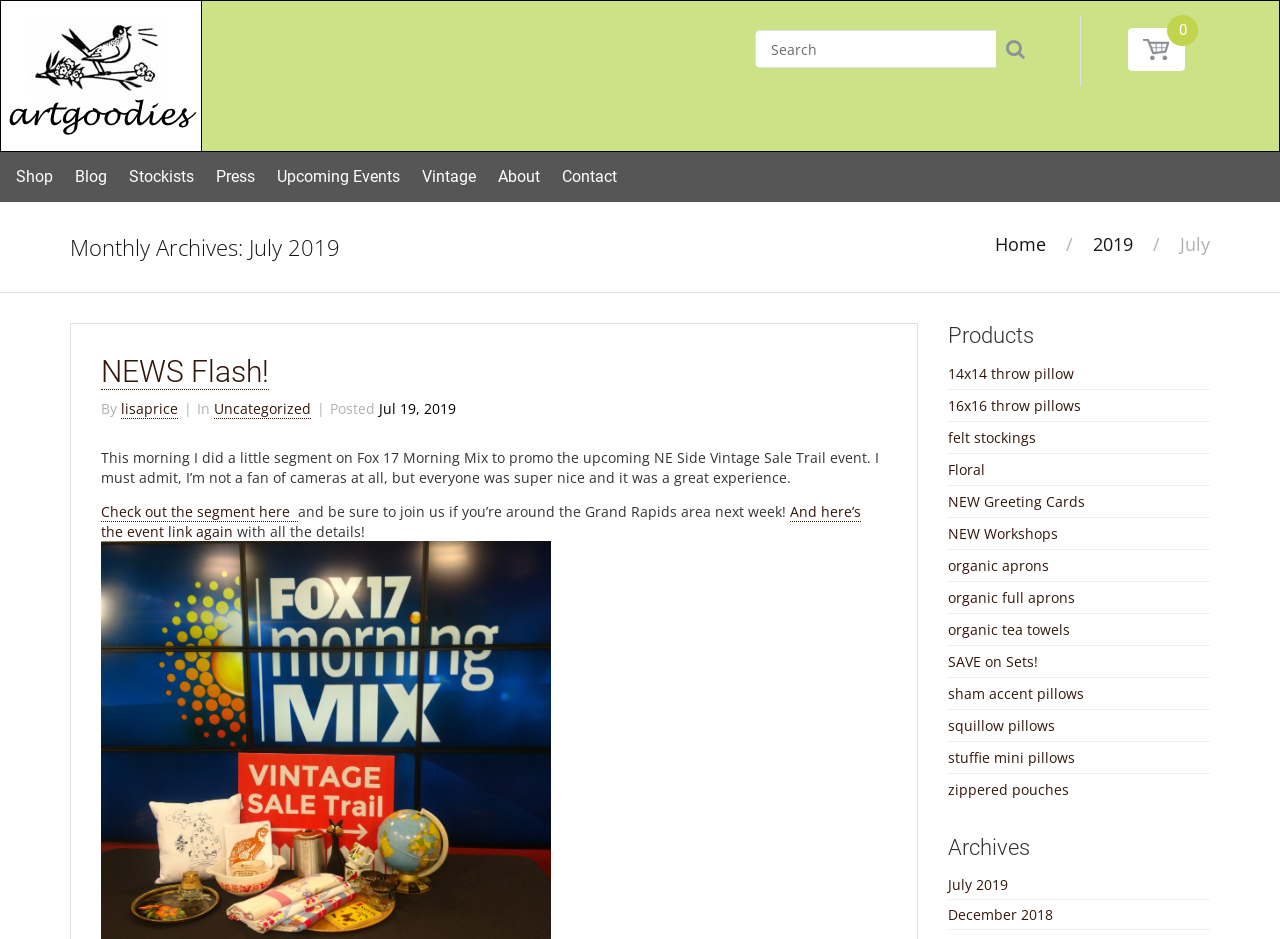Generate a comprehensive caption for the webpage you are viewing.

This webpage is about artgoodies, a website that sells independently designed and made textiles since 2006. At the top left, there is a link with the website's description. Below it, there is a search bar with a magnifying glass icon on the right. To the right of the search bar, there is a notification that says "No products in the cart."

On the top navigation menu, there are links to different sections of the website, including "Shop", "Blog", "Stockists", "Press", "Upcoming Events", "Vintage", "About", and "Contact". 

Below the navigation menu, there is a title "Monthly Archives: July 2019" followed by a link to the "Home" page and a breadcrumb trail showing the current page's location.

The main content of the page is a blog post titled "NEWS Flash!" with a heading and a link to the post. The post is written by "lisaprice" and is categorized under "Uncategorized". The post talks about the author's experience on Fox 17 Morning Mix promoting an upcoming event, and includes a link to the segment. 

To the right of the blog post, there are three sections: "Products", "Archives", and a list of product categories. The "Products" section lists various products, including throw pillows, felt stockings, greeting cards, and more. The "Archives" section lists links to previous months, including July 2019 and December 2018.